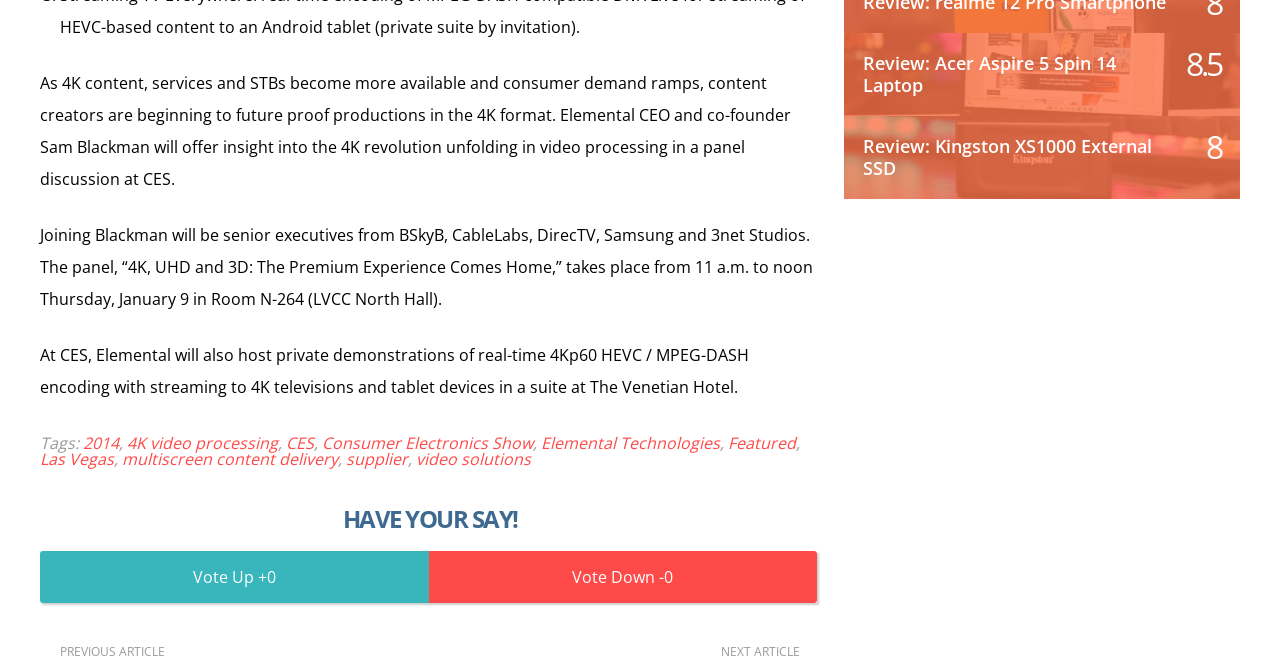Please find the bounding box coordinates of the element that you should click to achieve the following instruction: "Click on the link to learn more about CES". The coordinates should be presented as four float numbers between 0 and 1: [left, top, right, bottom].

[0.223, 0.644, 0.245, 0.677]